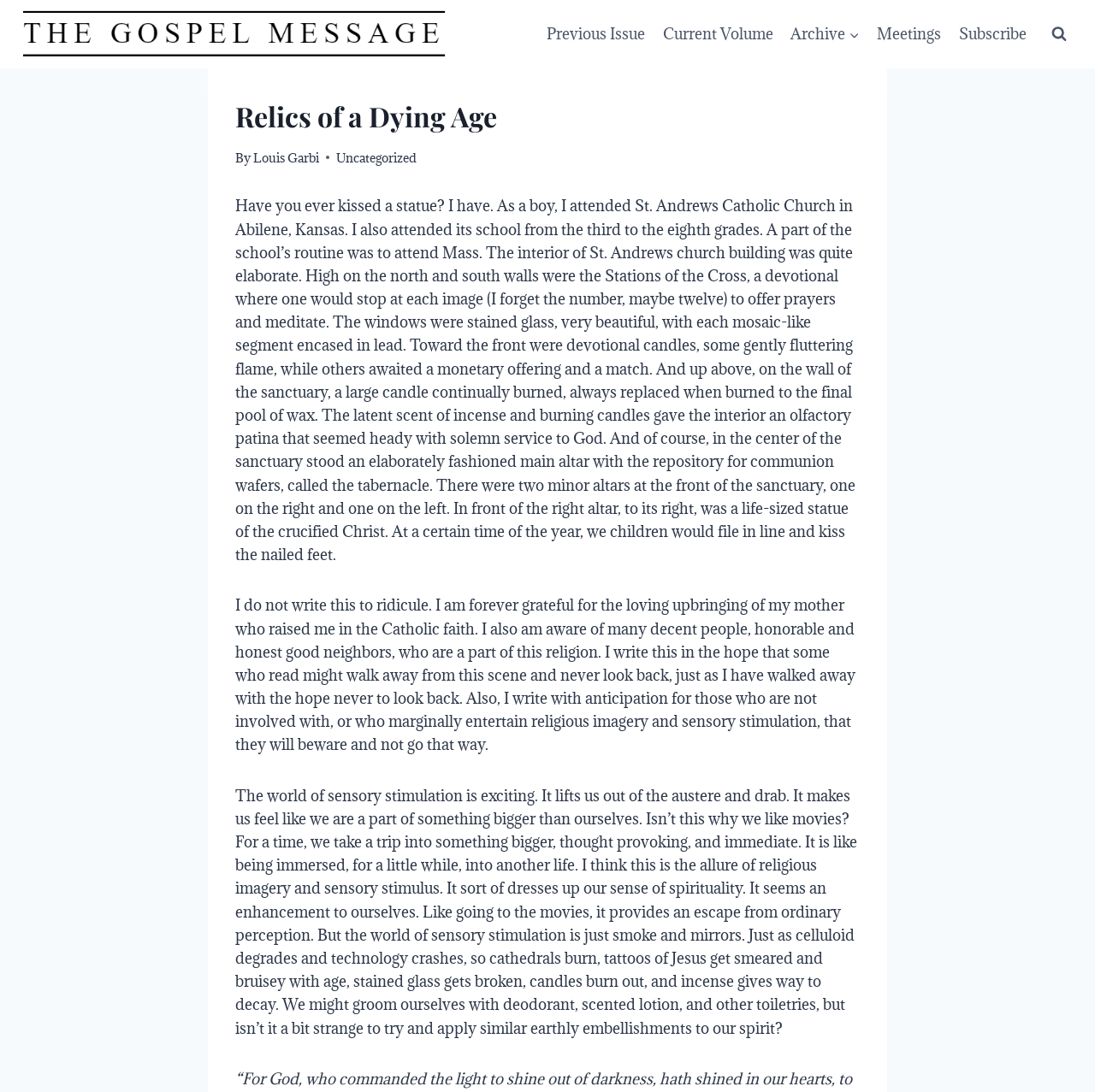Use a single word or phrase to answer the question:
What is the author's opinion on the use of sensory stimulation in religion?

It is smoke and mirrors